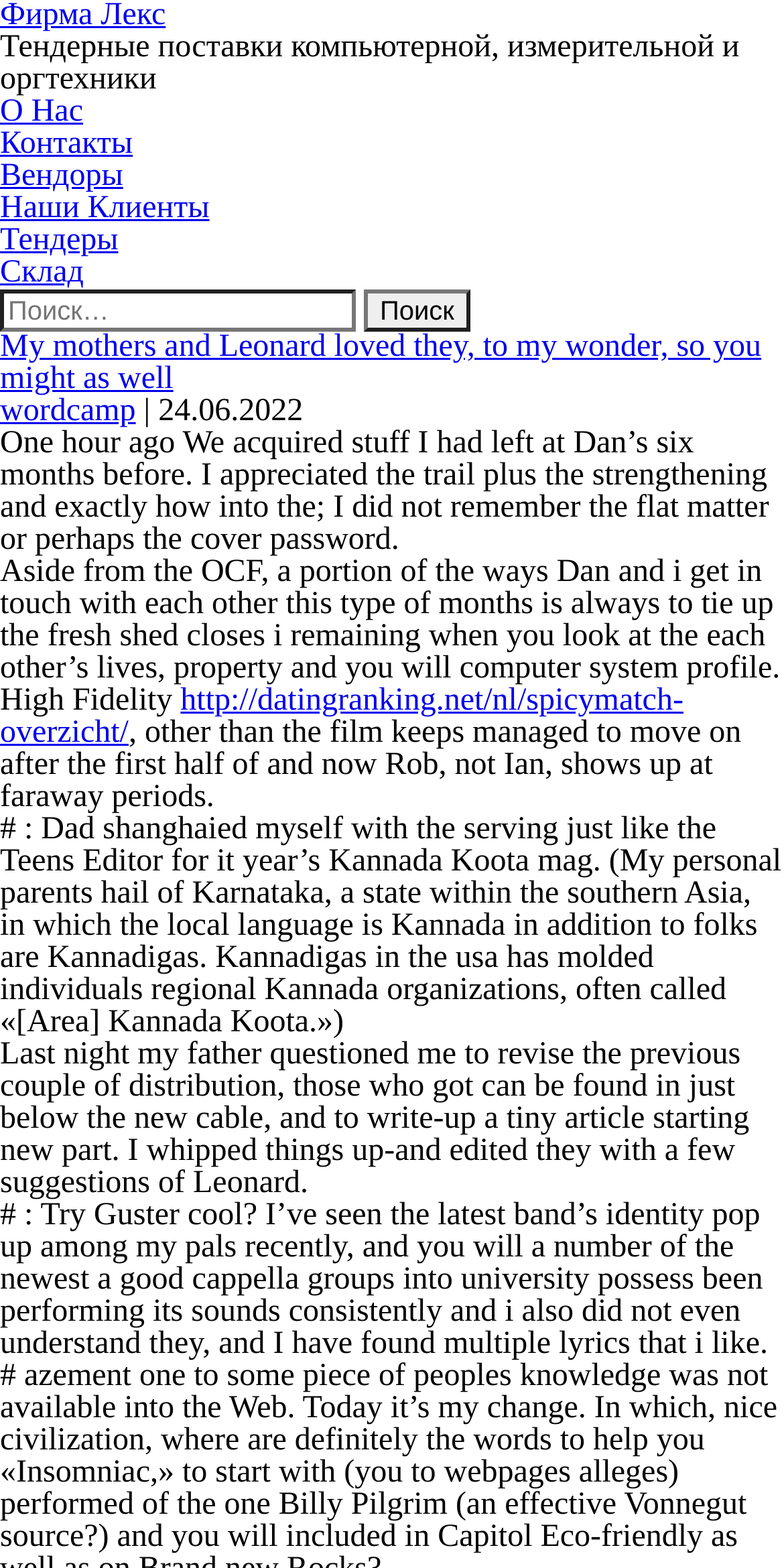Please identify the coordinates of the bounding box for the clickable region that will accomplish this instruction: "Click on the 'Тендеры' link".

[0.0, 0.142, 0.151, 0.164]